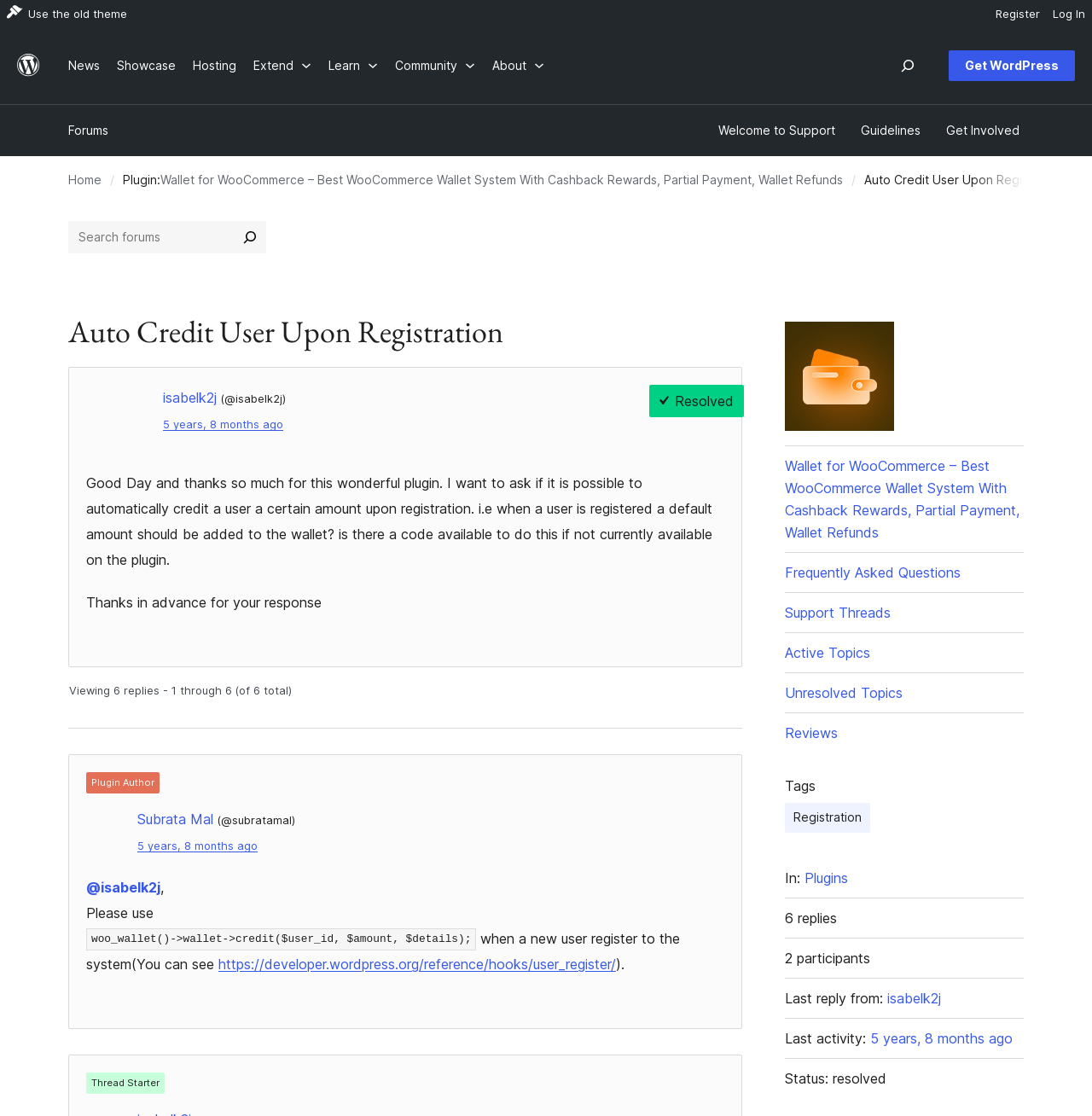What is the name of the plugin?
Could you please answer the question thoroughly and with as much detail as possible?

I found the answer by looking at the title of the webpage, which is 'Auto Credit User Upon Registration | WordPress.org'. This title suggests that 'Auto Credit User Upon Registration' is the name of the plugin.